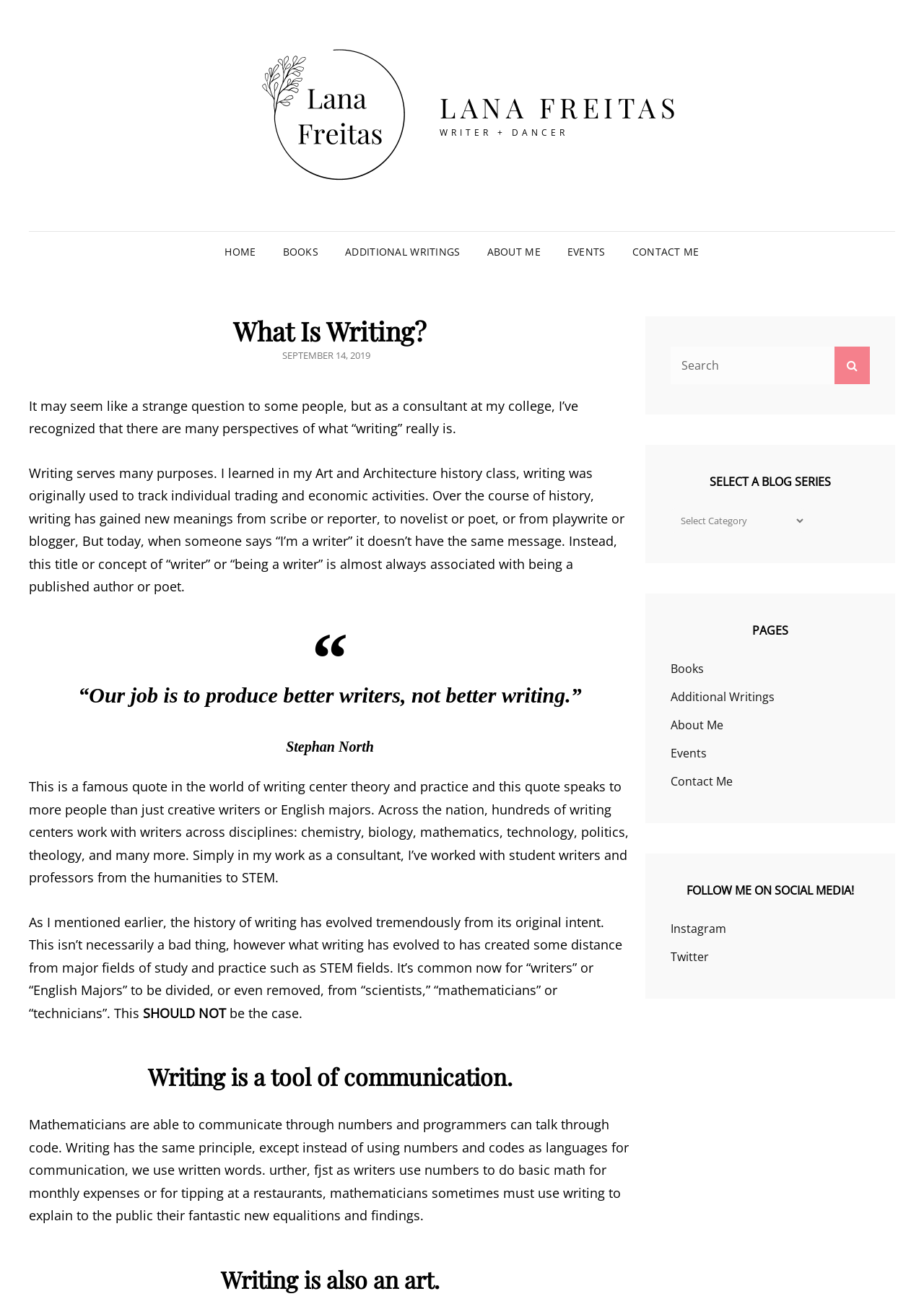Use a single word or phrase to answer the question:
What is the author's profession?

Writer and Dancer